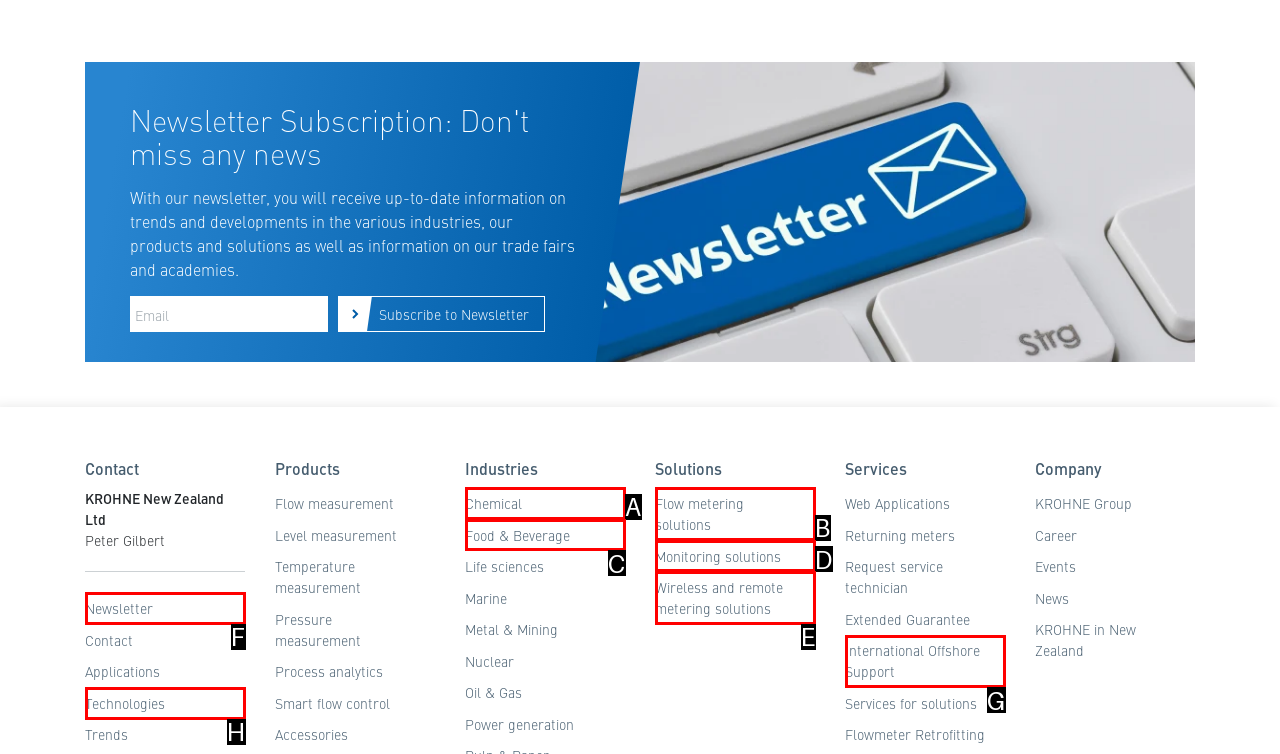Tell me the letter of the HTML element that best matches the description: Technologies from the provided options.

H